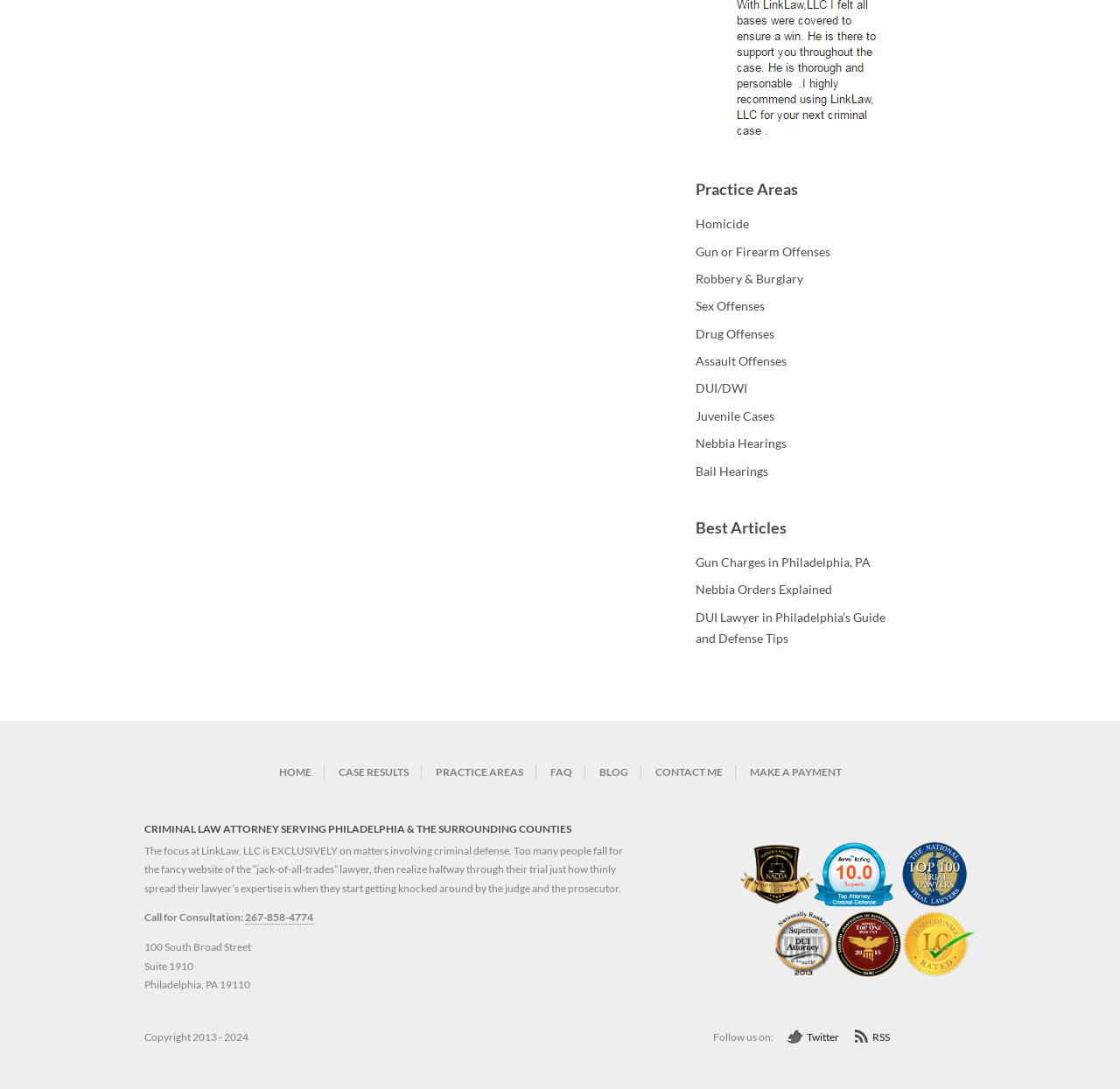Given the content of the image, can you provide a detailed answer to the question?
What is the address of the law firm?

The address of the law firm is 100 South Broad Street, Suite 1910, Philadelphia, PA 19110, as indicated by the static text elements on the webpage.